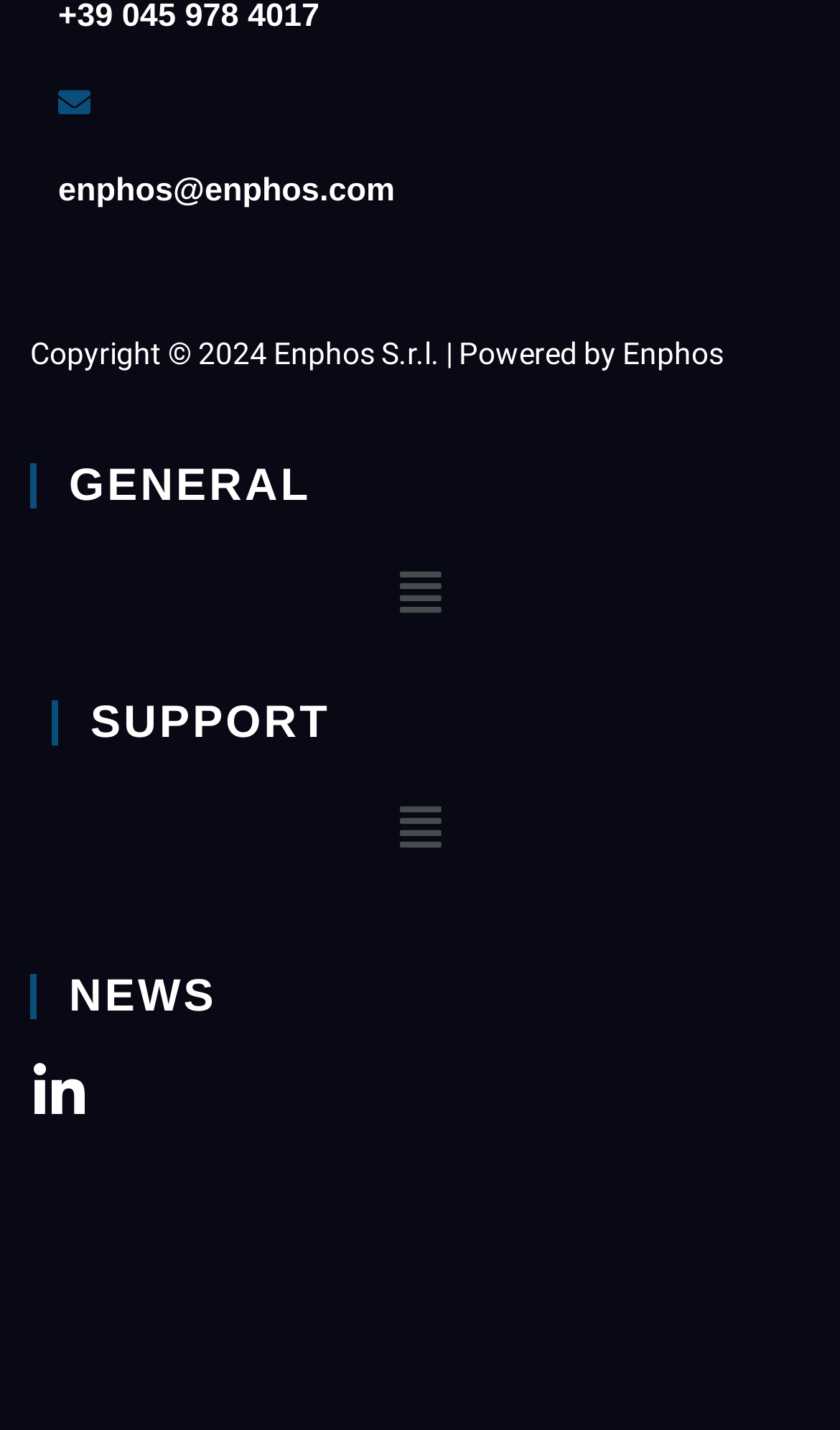With reference to the screenshot, provide a detailed response to the question below:
How many menu buttons are there?

I counted the number of menu buttons by looking at the button elements with the label 'Menu ' and found two of them, one under the 'GENERAL' heading and another under the 'SUPPORT' heading.